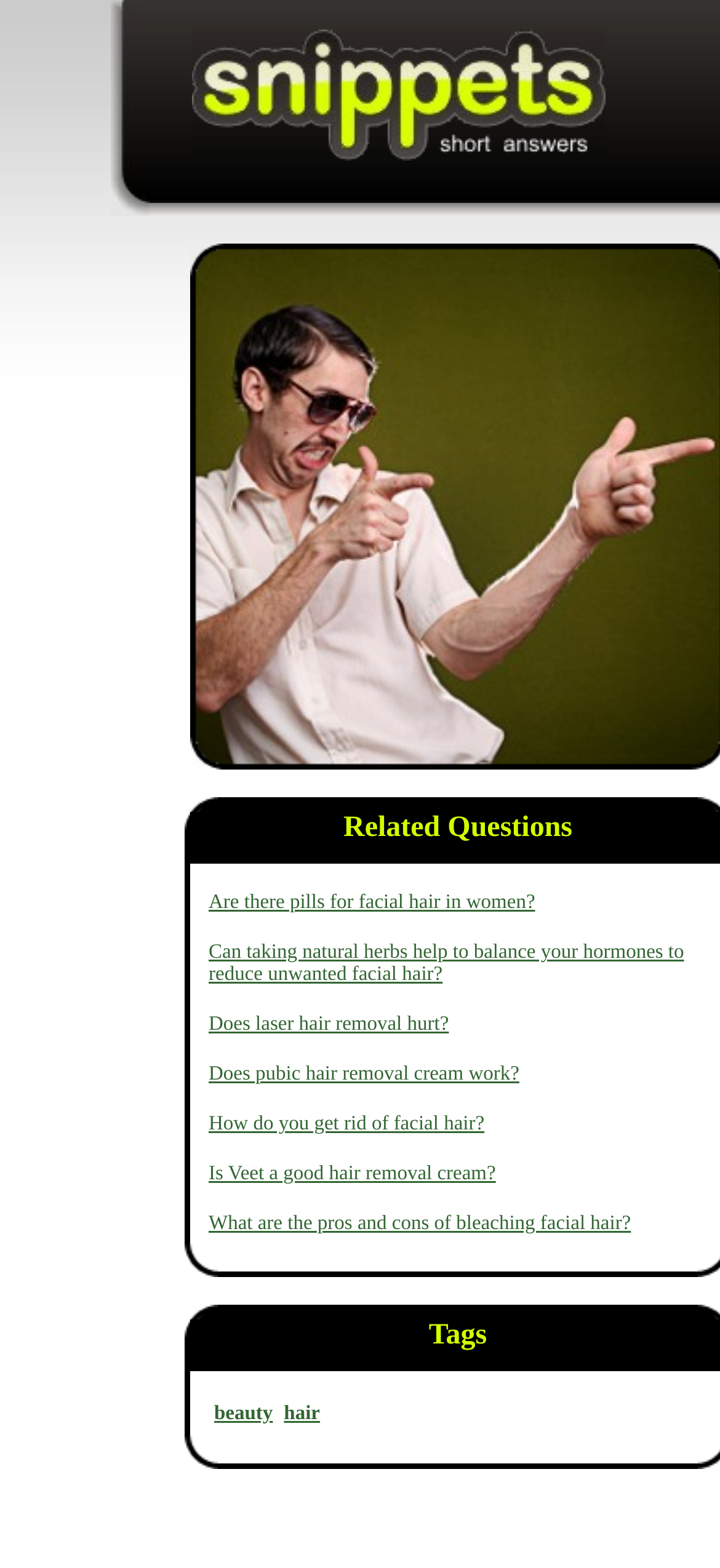Write an elaborate caption that captures the essence of the webpage.

The webpage is about hair removal creams and their effectiveness in removing unwanted facial hair. At the top, there is a title "Will Hair Removal Creams Work To Remove Unwanted Facial Hair?" which is the main focus of the page. 

Below the title, there is a table with multiple cells, each containing a link to a related question or topic. The links are arranged in a grid-like structure, with multiple rows and columns. The questions and topics include "Are there pills for facial hair in women?", "Can taking natural herbs help to balance your hormones to reduce unwanted facial hair?", "Does laser hair removal hurt?", and several others. 

At the bottom of the page, there is another section with links to tags, including "beauty" and "hair". These links are positioned below the main content area, and are likely used for categorization or navigation purposes.